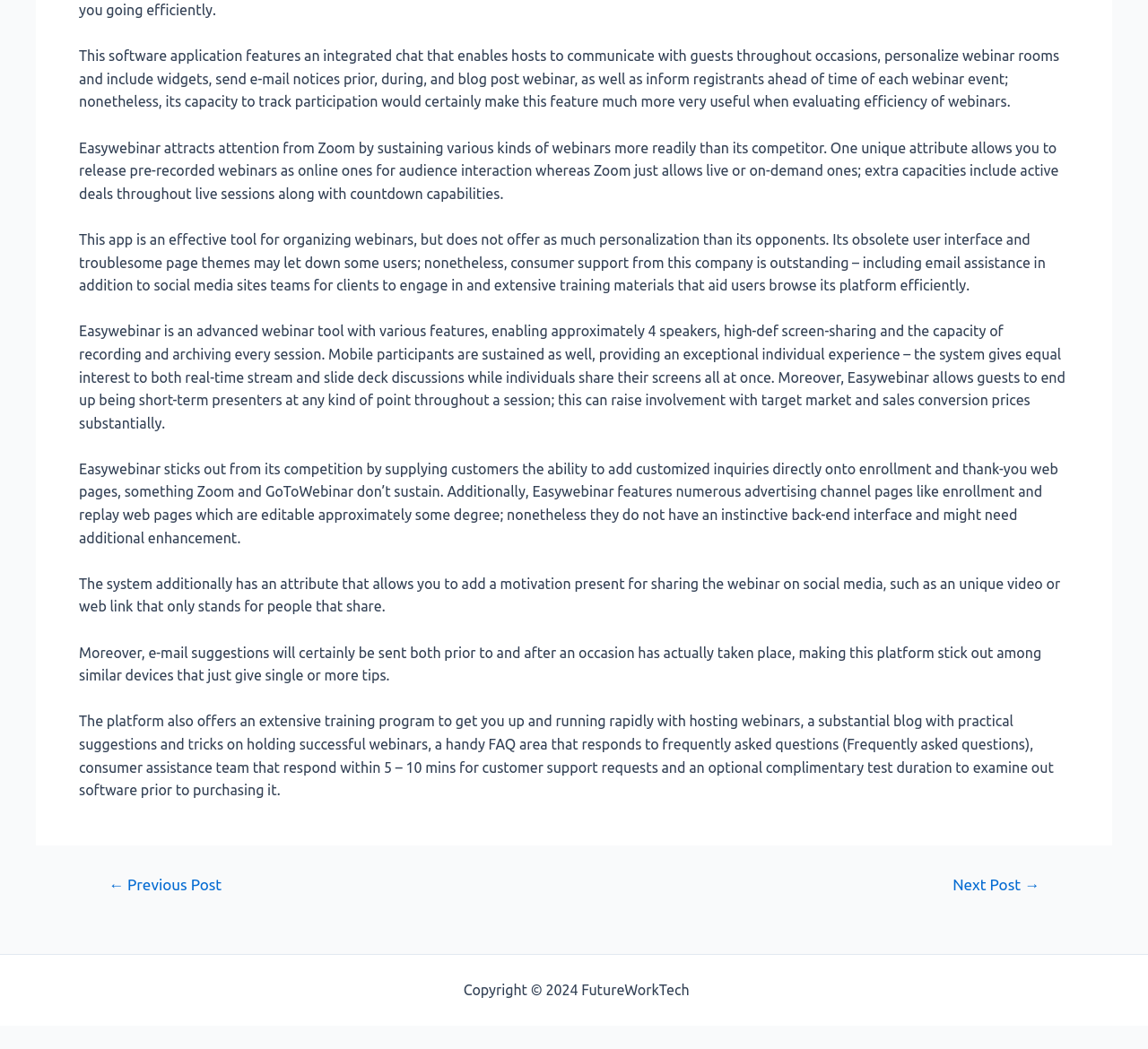Please answer the following question using a single word or phrase: 
What is unique about Easywebinar's webinar feature?

pre-recorded webinars as live ones